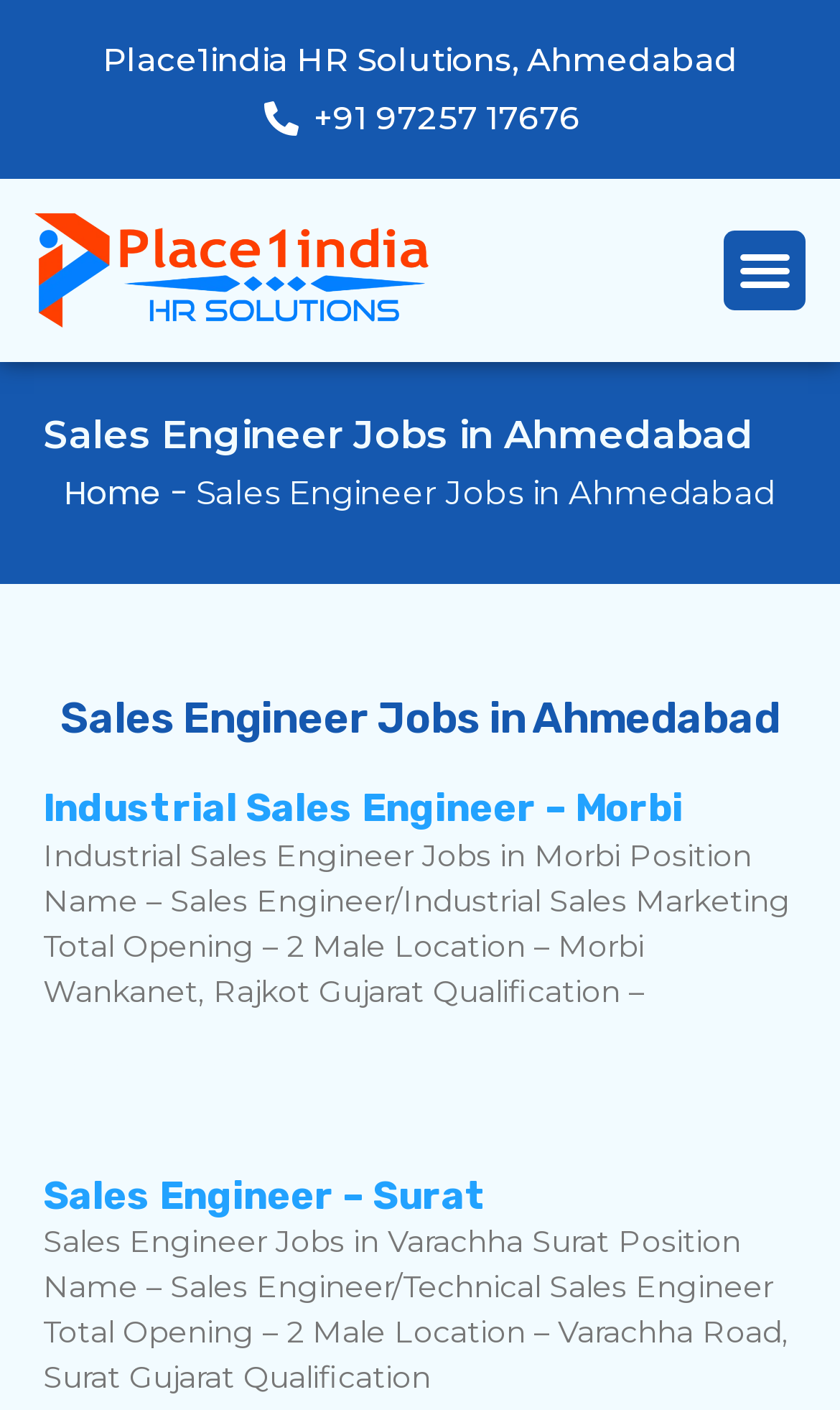Please provide a comprehensive response to the question below by analyzing the image: 
What is the location of the Industrial Sales Engineer job?

The location is obtained from the StaticText element 'Industrial Sales Engineer Jobs in Morbi Position Name – Sales Engineer/Industrial Sales Marketing Total Opening – 2 Male Location – Morbi Wankanet, Rajkot Gujarat Qualification –' which describes the job details.